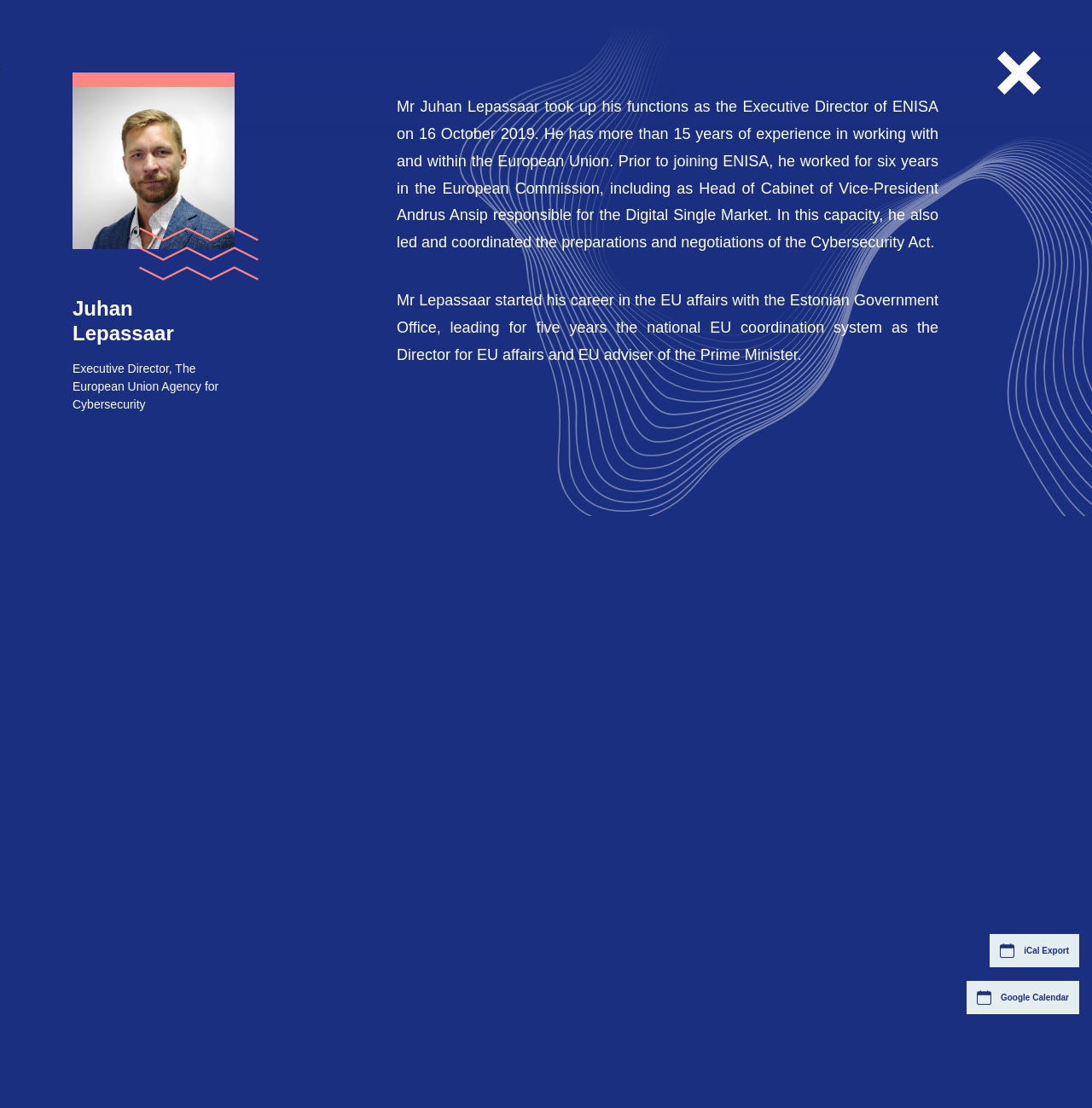Determine the bounding box coordinates in the format (top-left x, top-left y, bottom-right x, bottom-right y). Ensure all values are floating point numbers between 0 and 1. Identify the bounding box of the UI element described by: Next Post →

None